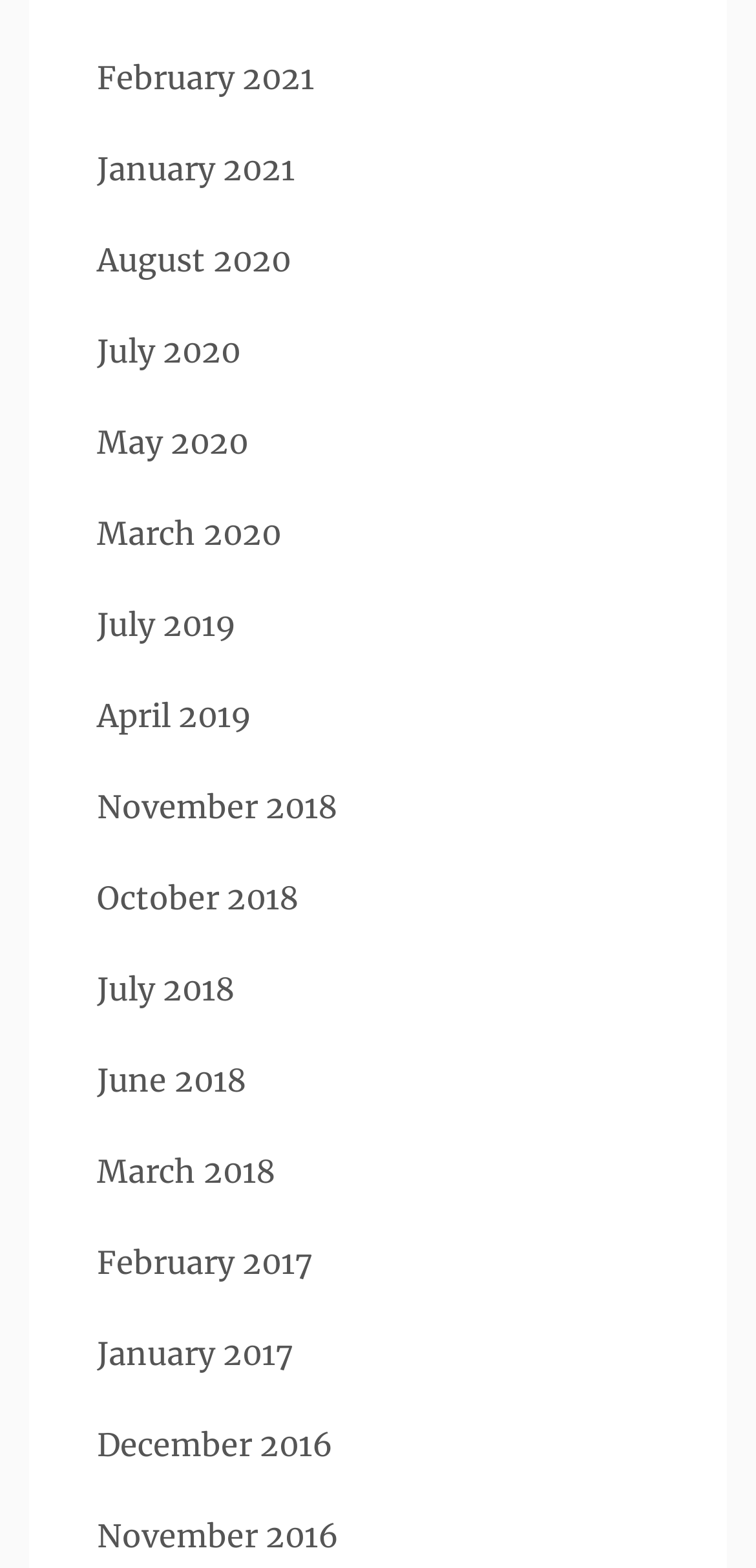Please specify the coordinates of the bounding box for the element that should be clicked to carry out this instruction: "view August 2020". The coordinates must be four float numbers between 0 and 1, formatted as [left, top, right, bottom].

[0.128, 0.153, 0.385, 0.178]